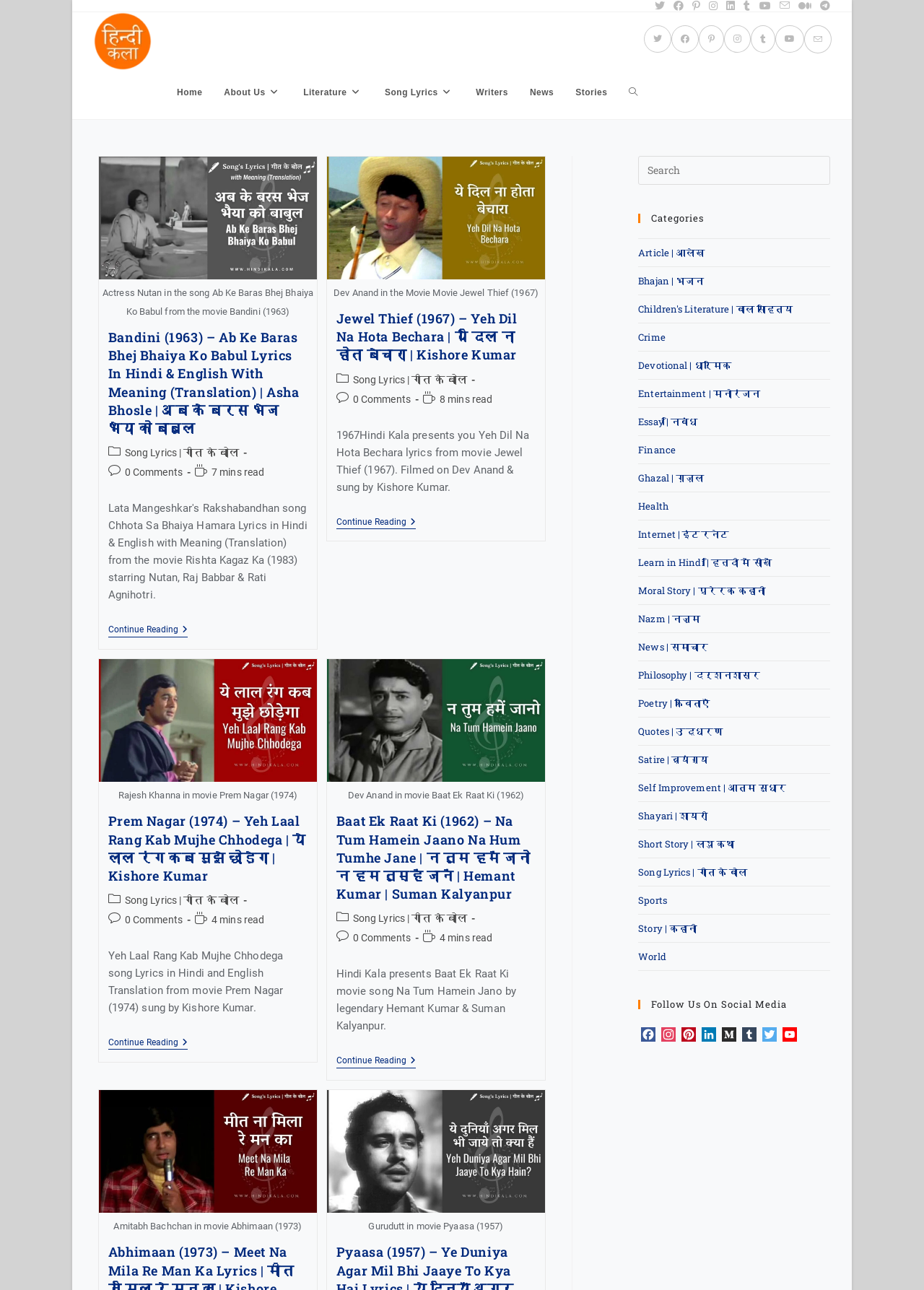Locate the bounding box coordinates of the element you need to click to accomplish the task described by this instruction: "Search the website".

[0.669, 0.051, 0.702, 0.092]